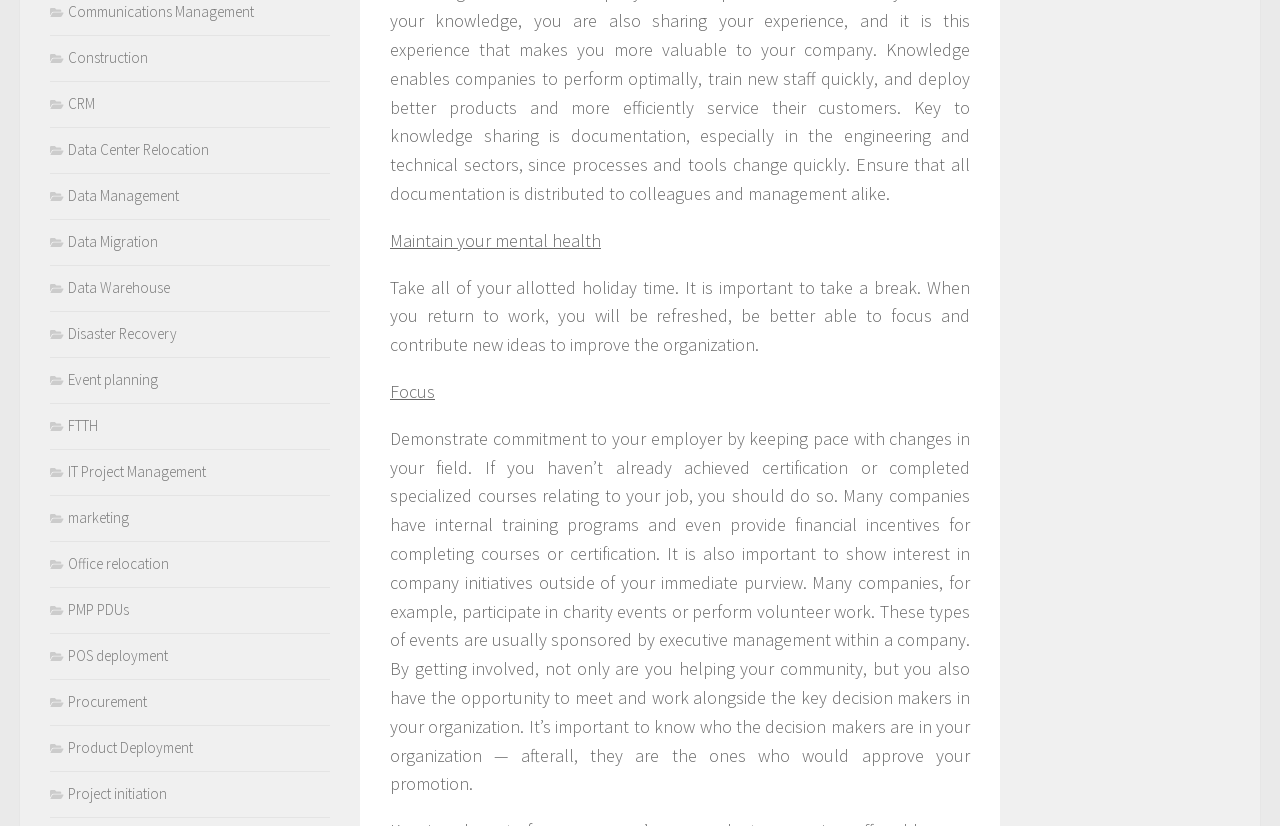Please identify the bounding box coordinates of the area that needs to be clicked to follow this instruction: "Click Data Management".

[0.039, 0.225, 0.14, 0.248]